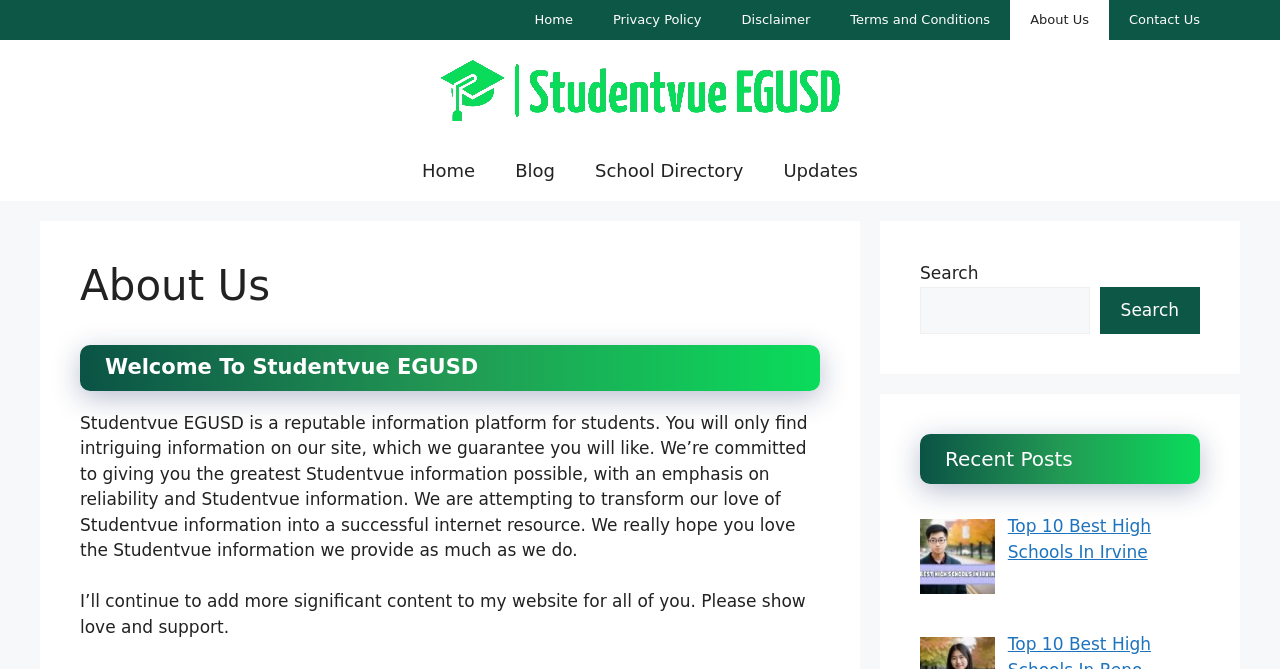Write a detailed summary of the webpage.

The webpage is about Studentvue EGUSD, a reputable information platform for students. At the top, there is a banner with a link to the site's homepage, accompanied by an image of the Studentvue EGUSD logo. Below the banner, there is a primary navigation menu with links to various sections, including Home, Blog, School Directory, and Updates.

On the left side, there is a secondary navigation menu with links to About Us, Privacy Policy, Disclaimer, Terms and Conditions, and Contact Us. The About Us link is currently focused.

The main content area is divided into two sections. The top section has a heading that reads "About Us" and a subheading that welcomes visitors to Studentvue EGUSD. Below this, there is a paragraph of text that describes the platform's mission and goals.

The second section is a complementary area that contains a search bar with a search button, a heading that reads "Recent Posts", and a link to a recent post titled "Best High Schools In Irvine Top 10 Best High Schools In Irvine" accompanied by an image.